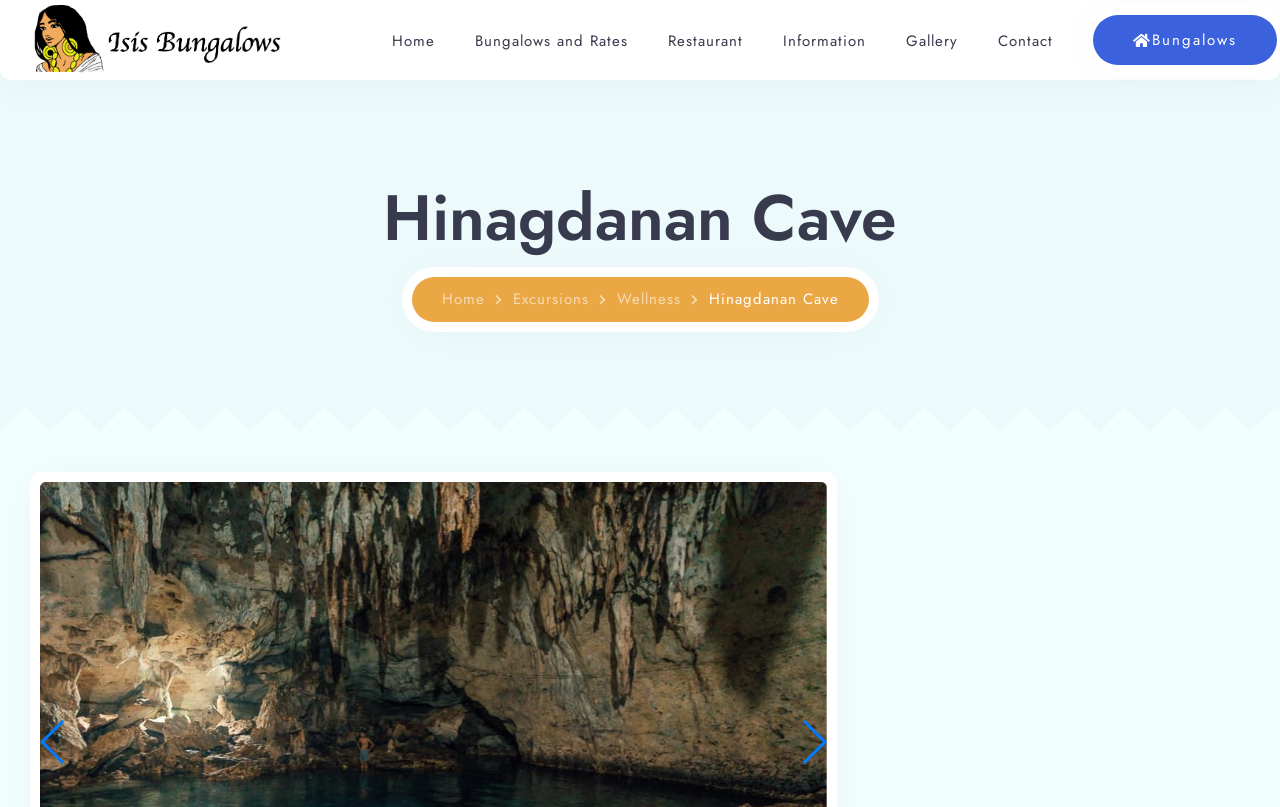Provide the bounding box coordinates for the UI element described in this sentence: "Bungalows and Rates". The coordinates should be four float values between 0 and 1, i.e., [left, top, right, bottom].

[0.355, 0.0, 0.506, 0.099]